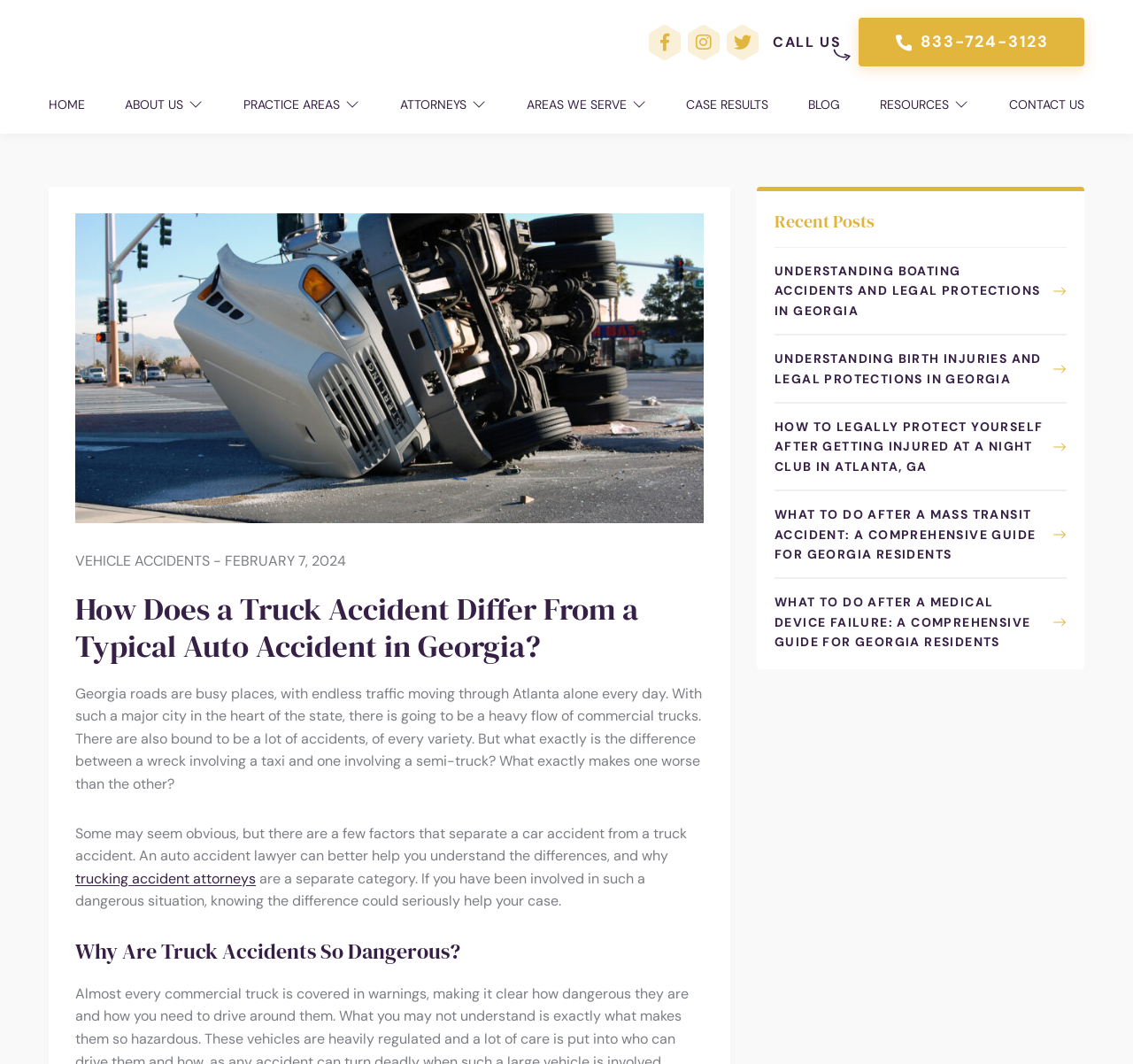Determine the main heading text of the webpage.

How Does a Truck Accident Differ From a Typical Auto Accident in Georgia?